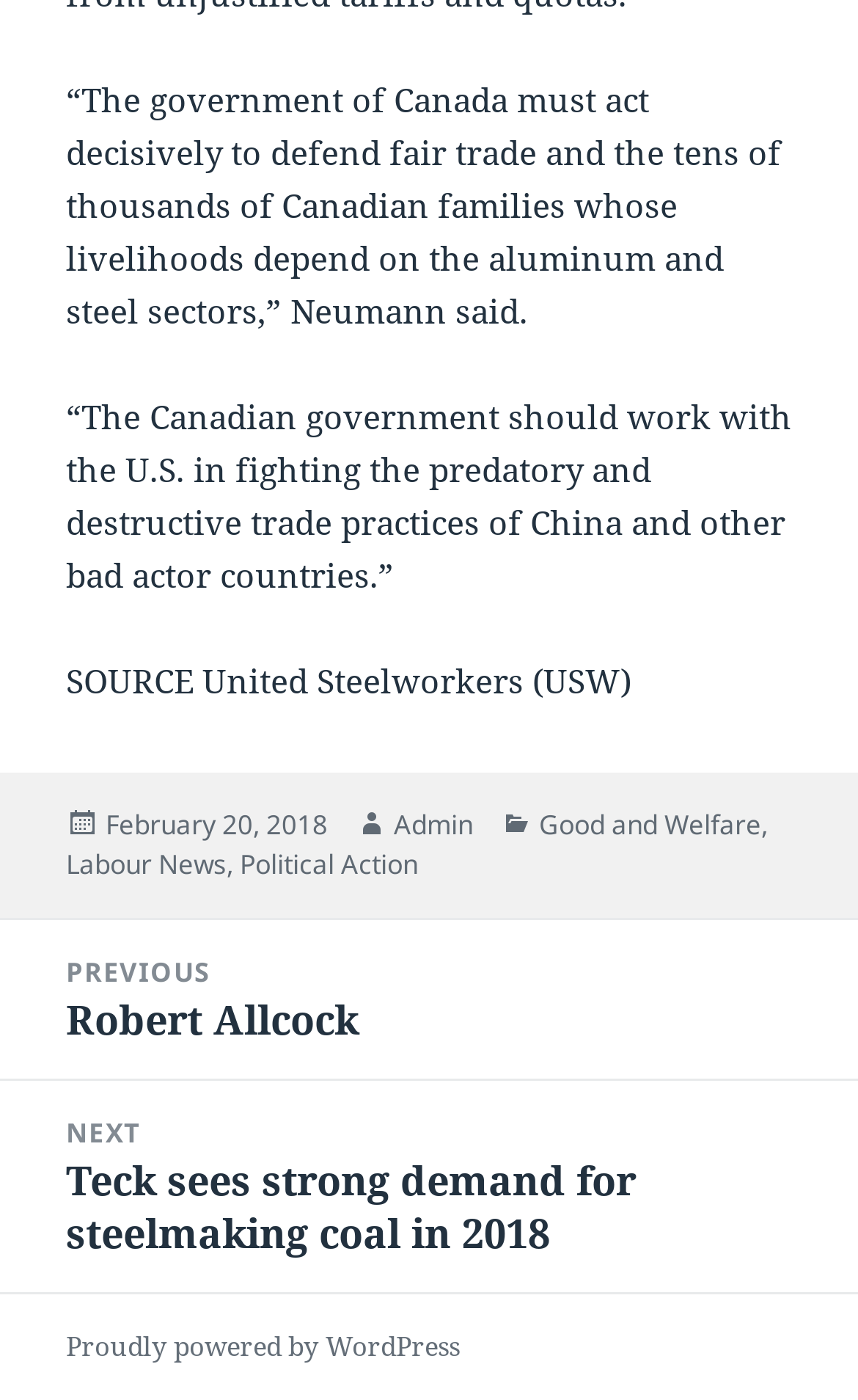What are the categories of the post?
Look at the image and answer the question with a single word or phrase.

Good and Welfare, Labour News, Political Action